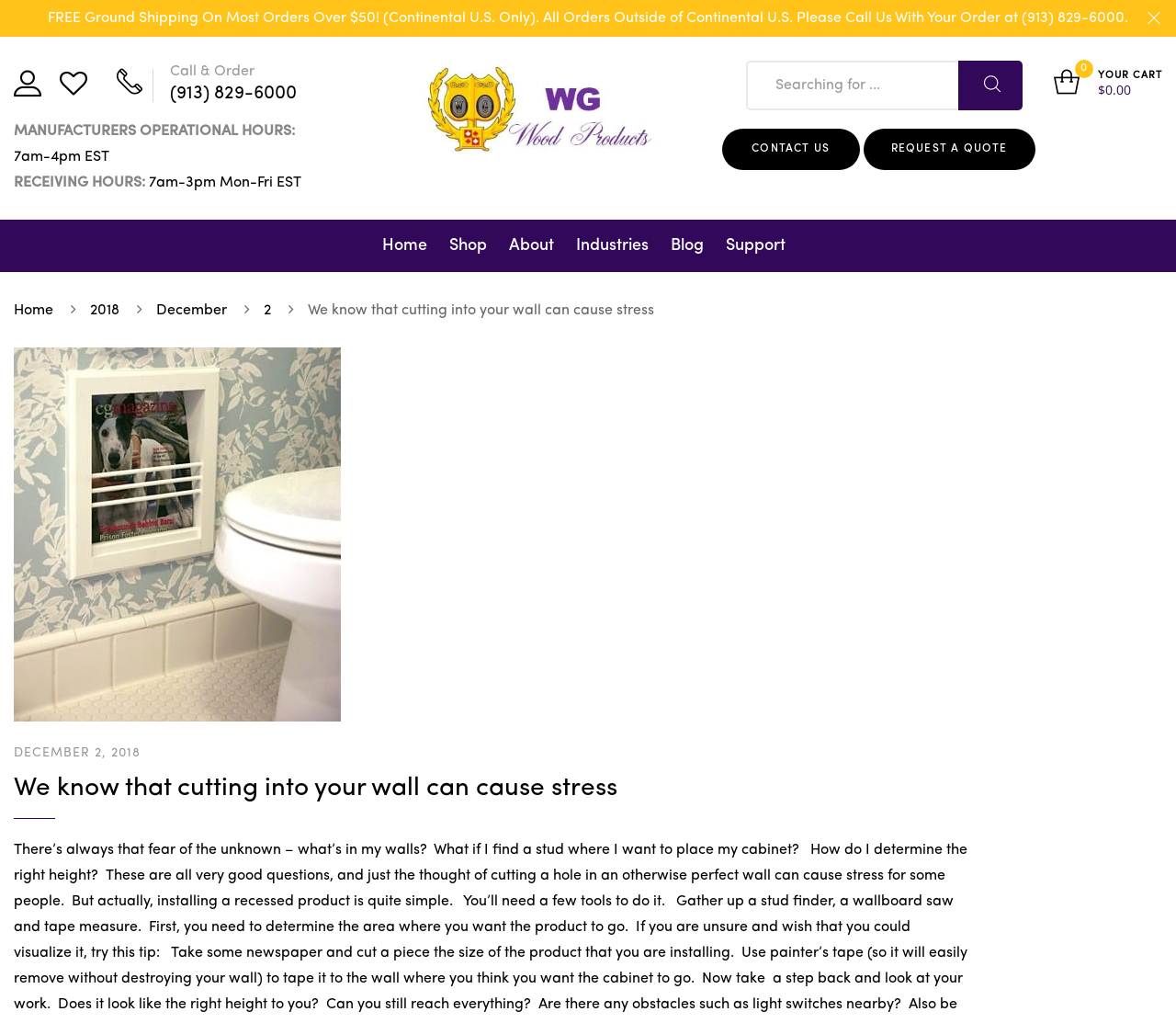Identify the bounding box coordinates of the part that should be clicked to carry out this instruction: "Visit the home page".

[0.325, 0.215, 0.363, 0.266]